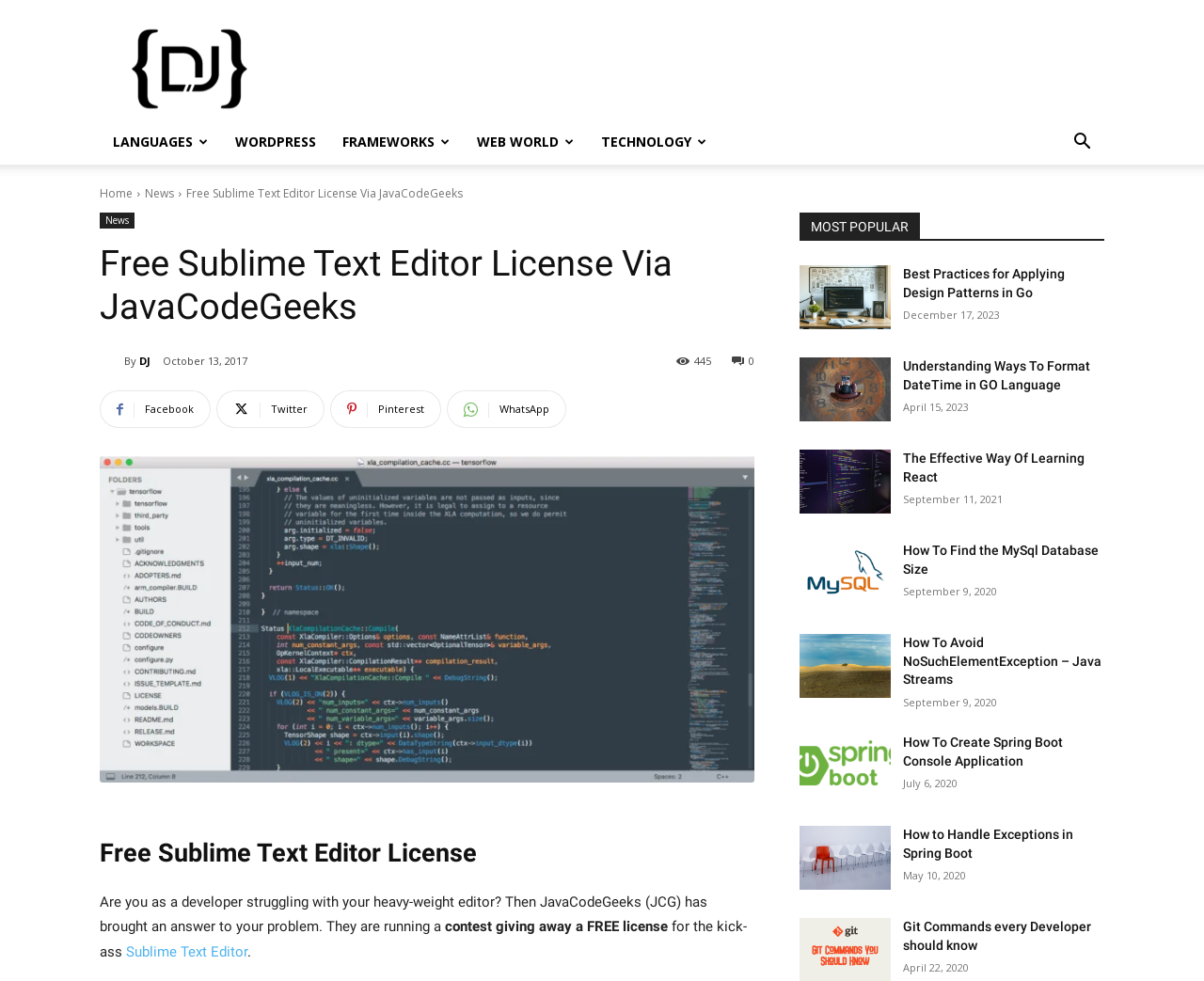How many popular articles are listed?
Carefully analyze the image and provide a detailed answer to the question.

There are eight popular articles listed under the 'MOST POPULAR' section, each with a title, link, and publication date.